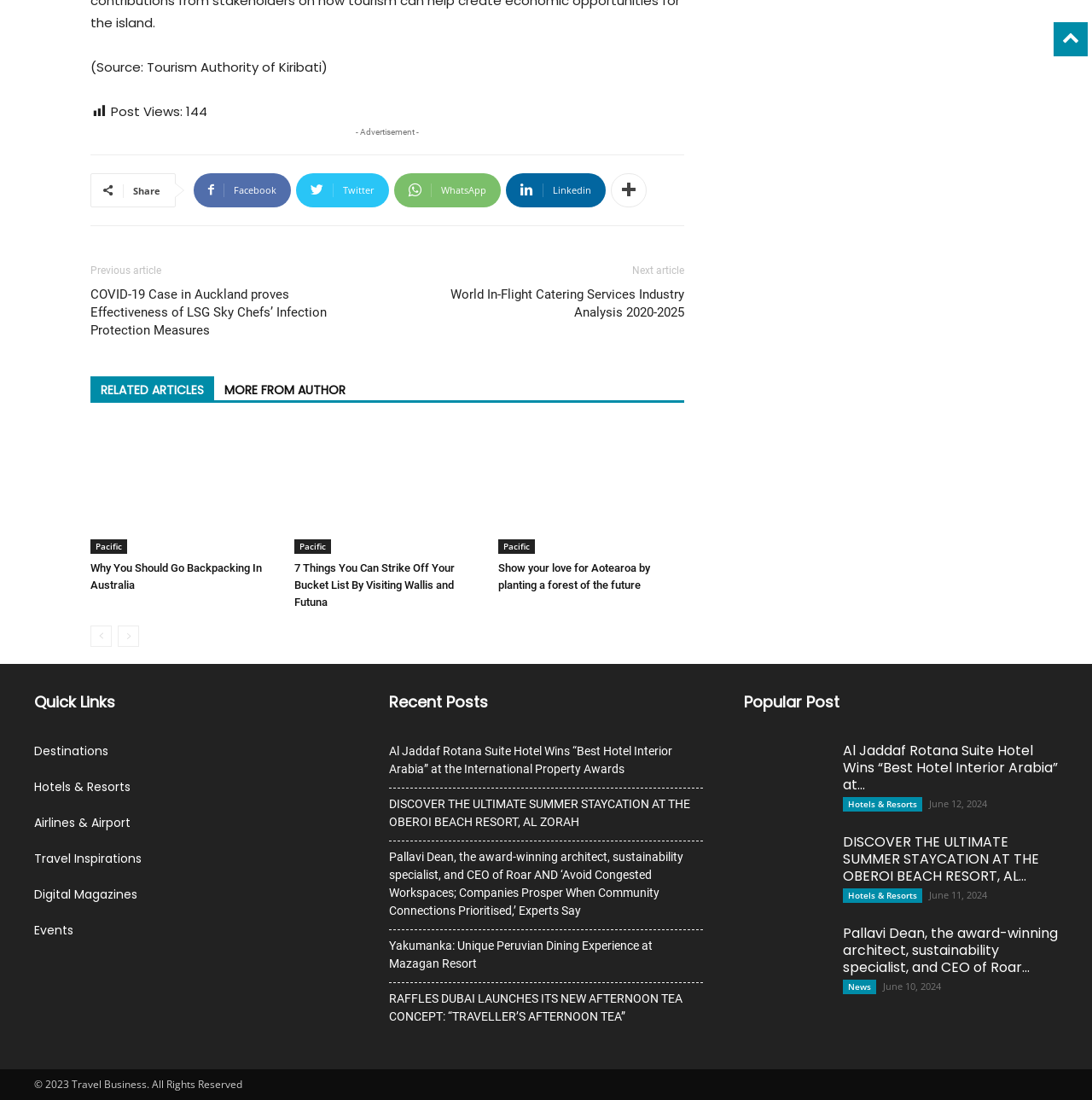Provide your answer in one word or a succinct phrase for the question: 
What is the copyright year of the website?

2023